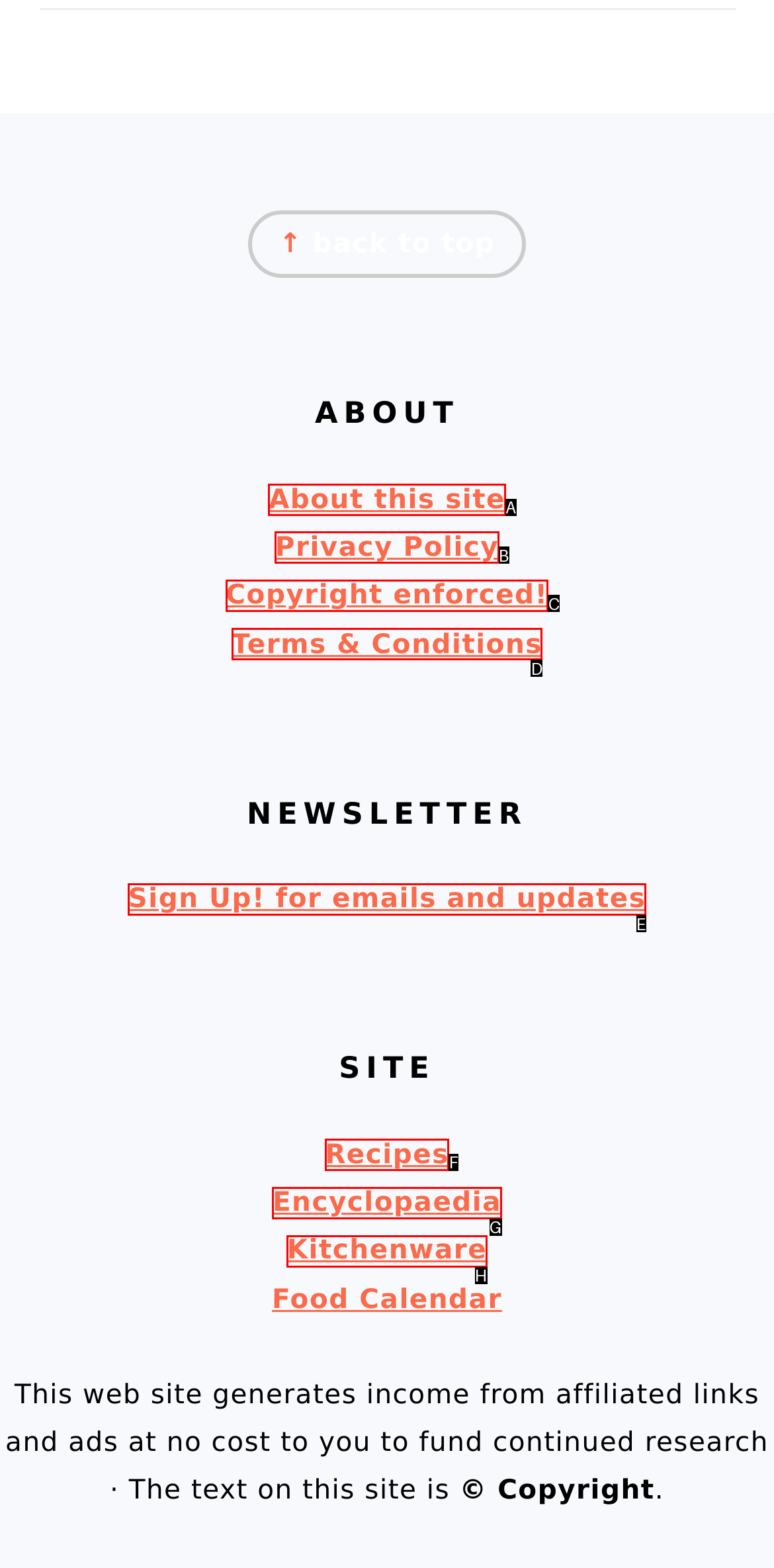Match the element description to one of the options: Kitchenware
Respond with the corresponding option's letter.

H